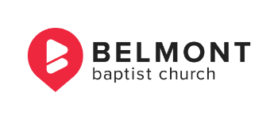Provide a rich and detailed narrative of the image.

The image features the logo of Belmont Baptist Church, characterized by a modern and vibrant design. The logo incorporates a distinctive red location marker, which encapsulates a stylized "B" that emphasizes a sense of community and belonging. Below the emblem, the words "BELMONT" are boldly displayed in uppercase letters, followed by "baptist church" in a smaller, more understated font. This logo effectively conveys the identity of the church, highlighting its welcoming nature and commitment to fostering a spiritual home for its congregation.